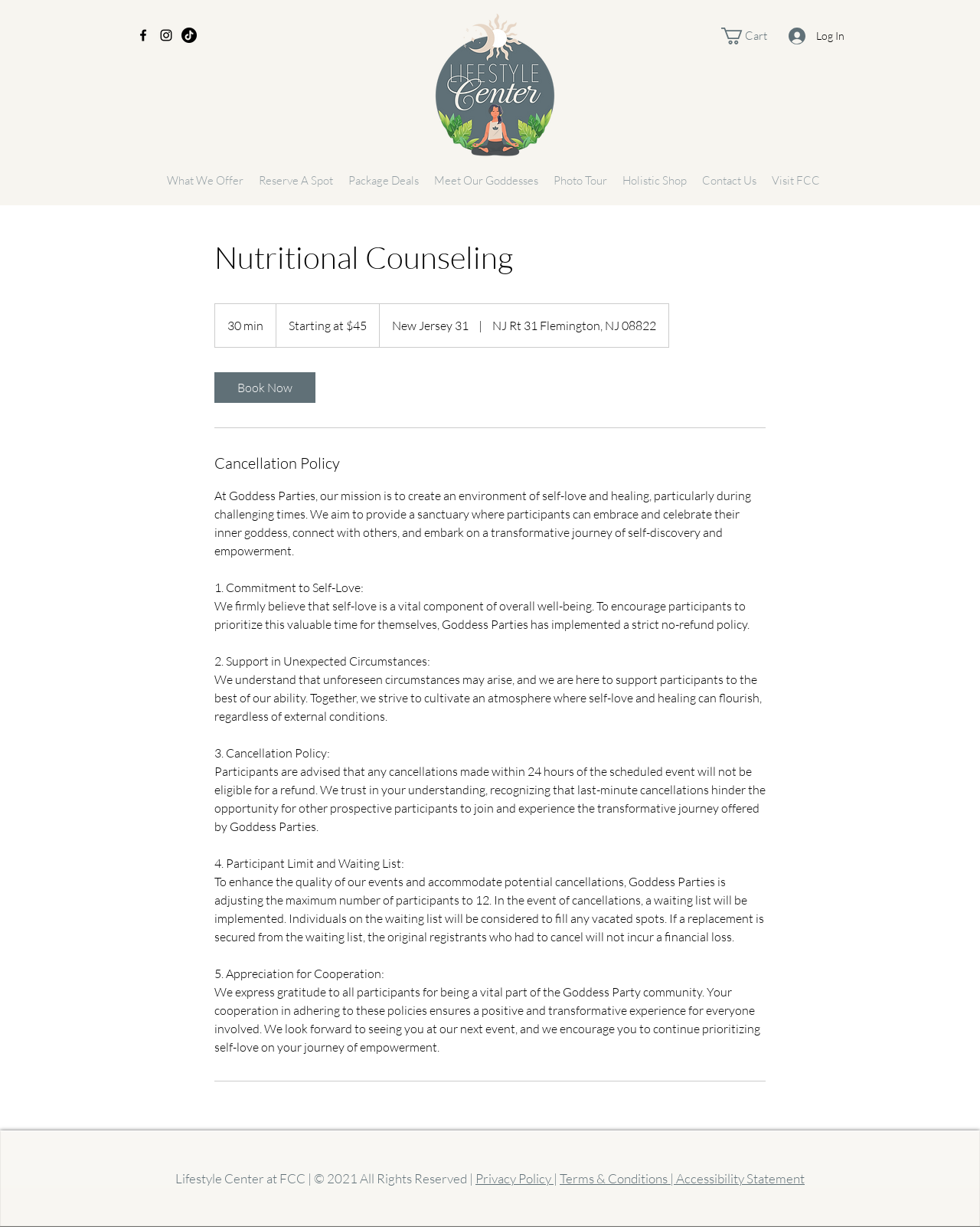Please mark the bounding box coordinates of the area that should be clicked to carry out the instruction: "Log in to the website".

[0.794, 0.018, 0.873, 0.041]